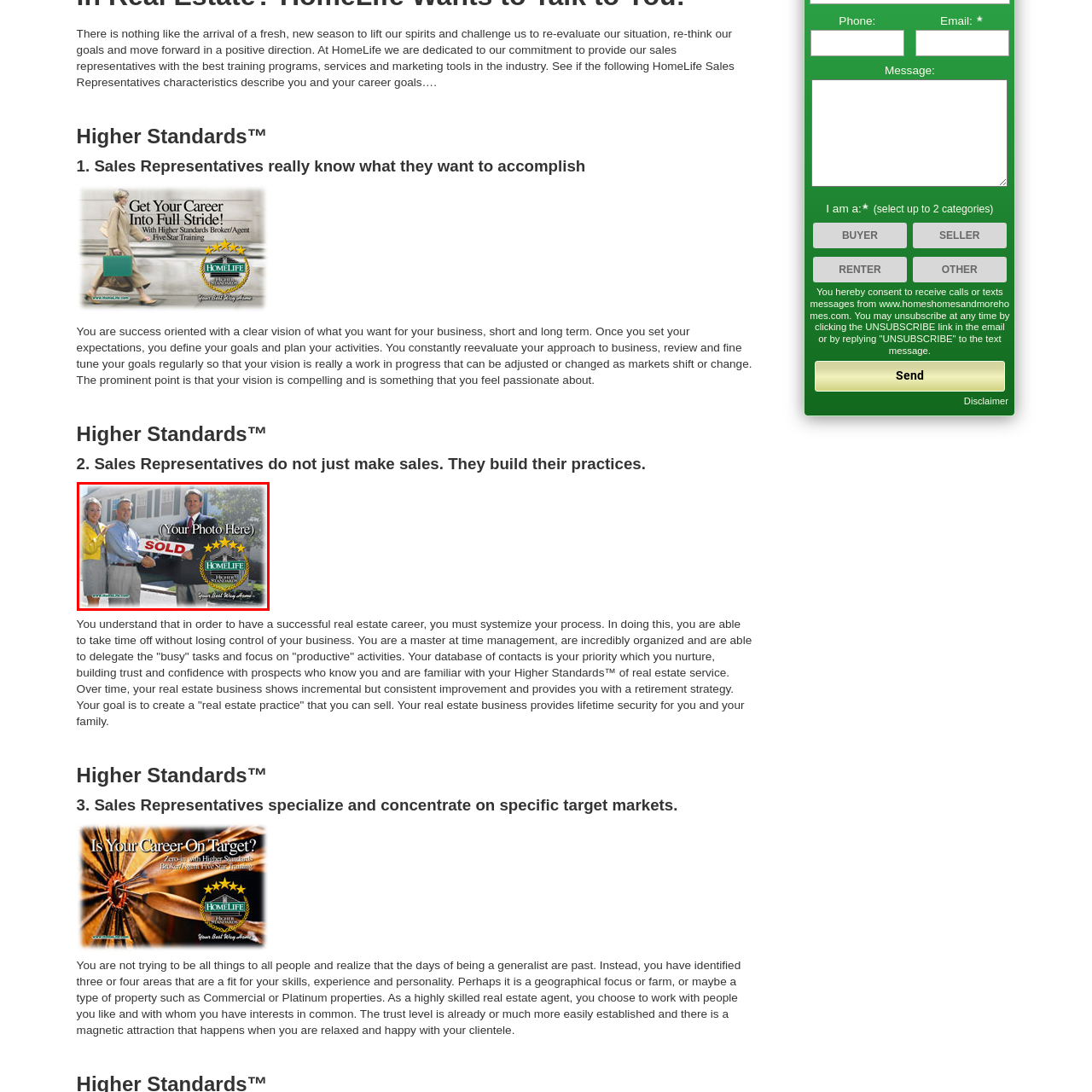Look closely at the zone within the orange frame and give a detailed answer to the following question, grounding your response on the visual details: 
What is the atmosphere conveyed in the scene?

The image depicts a welcoming and professional scene featuring two happy clients alongside a real estate agent, conveying a sense of achievement and satisfaction, highlighting the successful partnership in the home selling process.